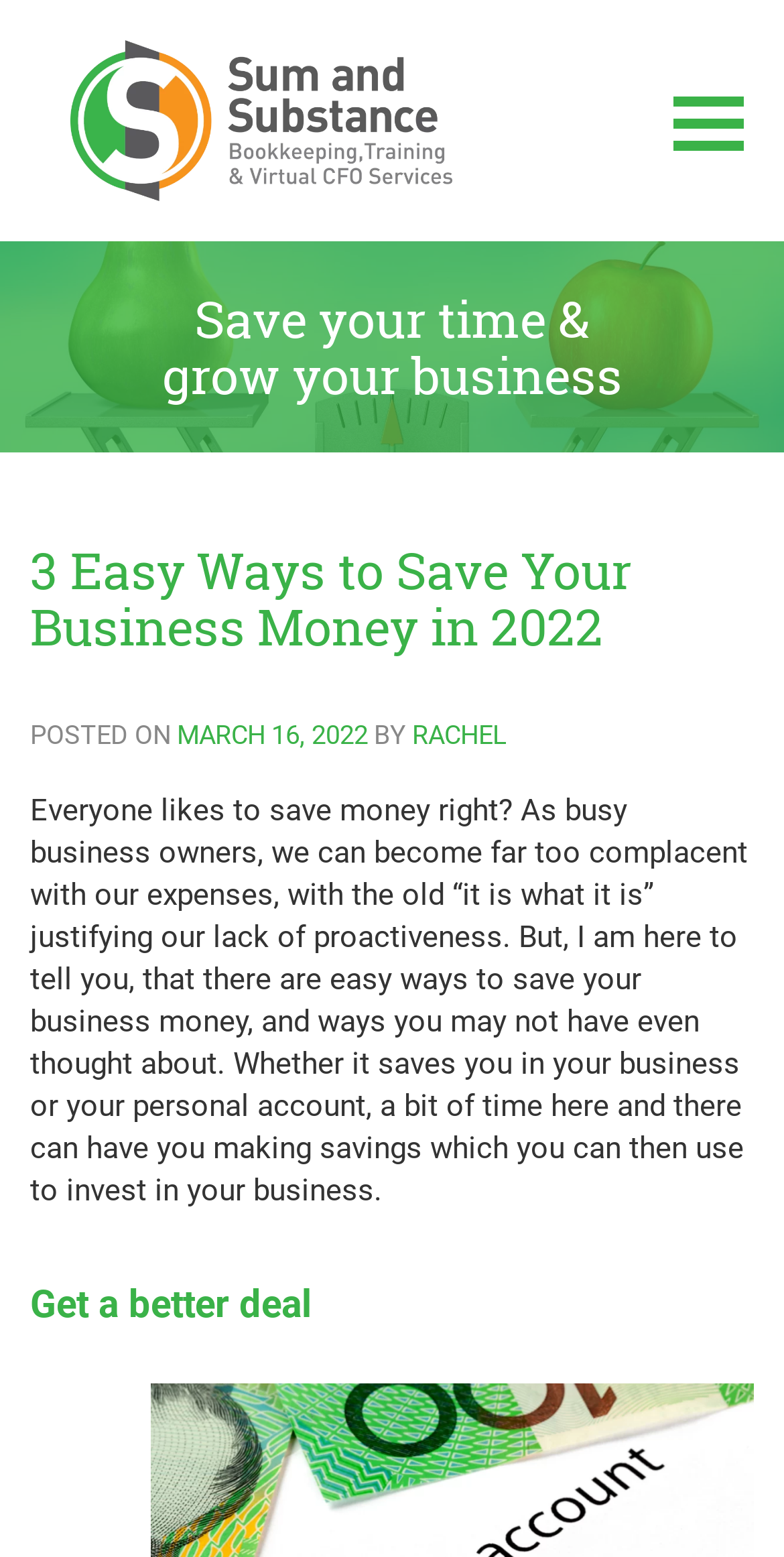Please provide a one-word or phrase answer to the question: 
What is the name of the company?

Sum and Substance